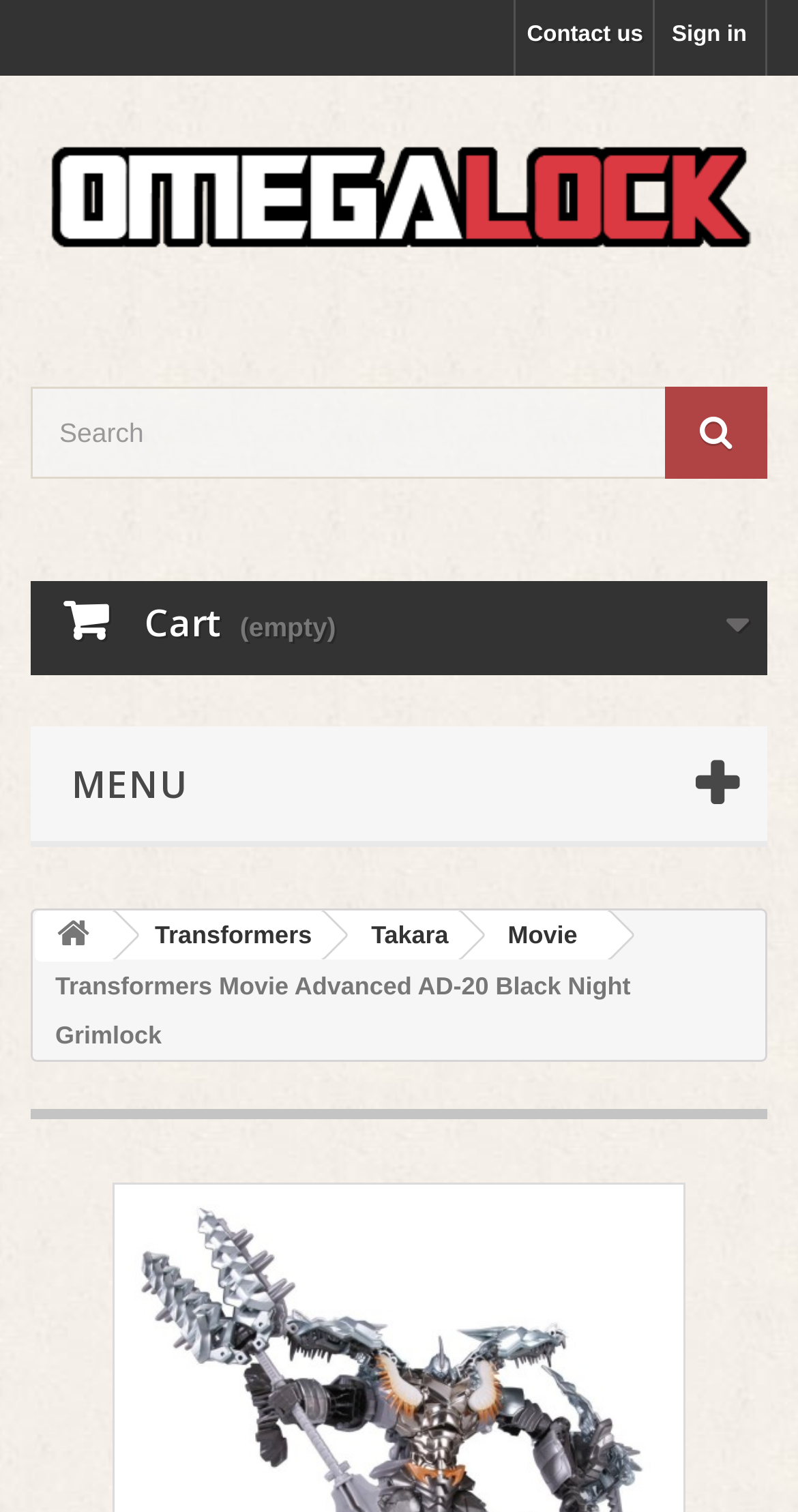Describe in detail what you see on the webpage.

The webpage appears to be a product page for a Transformers toy, specifically the "Transformers Movie Advanced AD-20 Black Night Grimlock - Omegalock". 

At the top right corner, there are two links: "Sign in" and "Contact us". Below these links, there is a large link with an image of the Omegalock, which takes up most of the top section of the page. 

To the right of the Omegalock image, there is a search box with a magnifying glass button next to it. Below the search box, there is a link to a shopping cart that is currently empty. 

On the left side of the page, there is a menu section with the title "MENU". Below the menu title, there are four links in a vertical list, which appear to be categories or submenus: ". \uf015.", ". Transformers.", ". Takara.", and ". Movie.". 

Finally, at the center of the page, there is a large heading that displays the product name, "Transformers Movie Advanced AD-20 Black Night Grimlock".